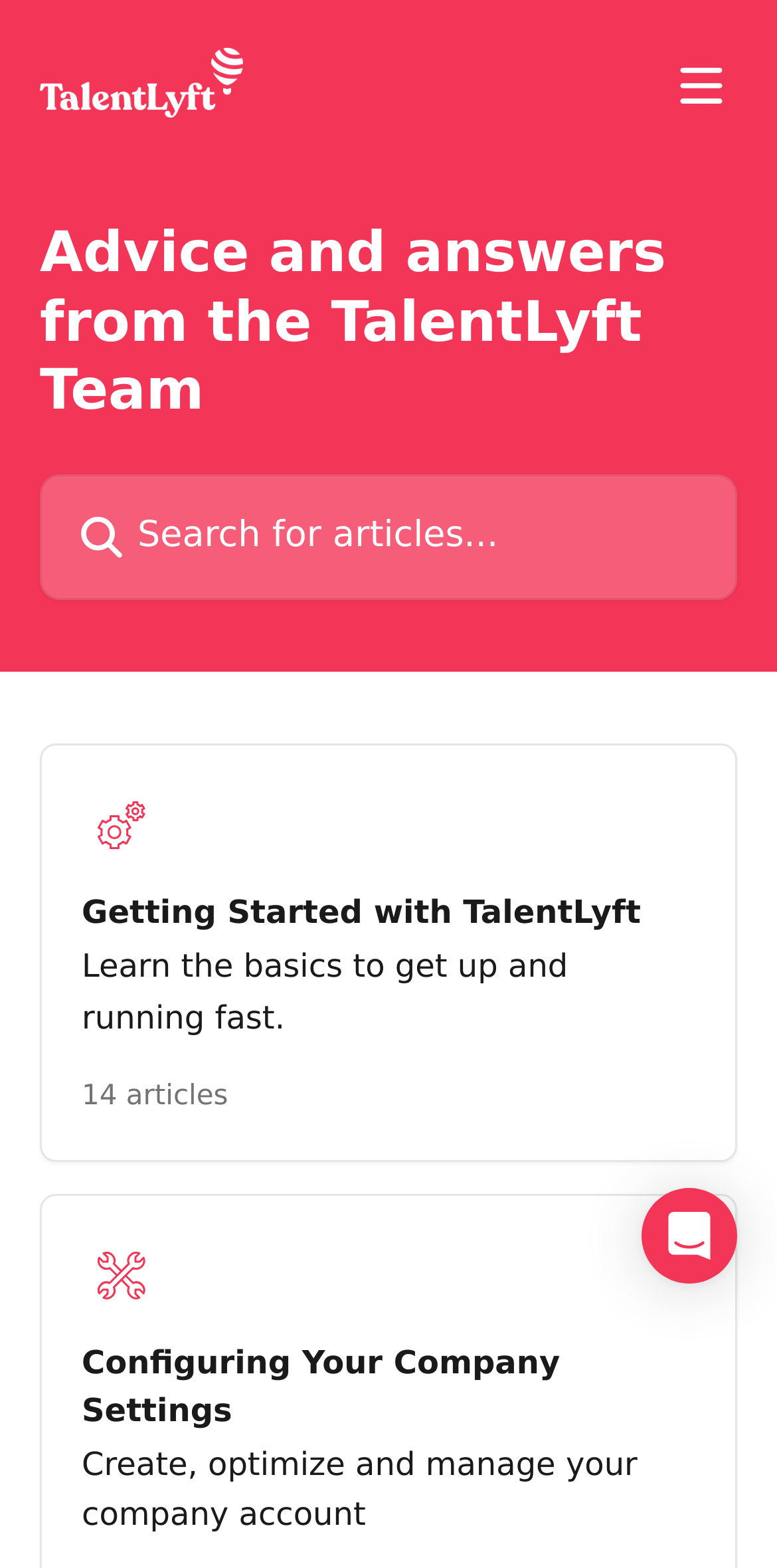What is the topic of the heading in the main section?
Please use the visual content to give a single word or phrase answer.

Advice and answers